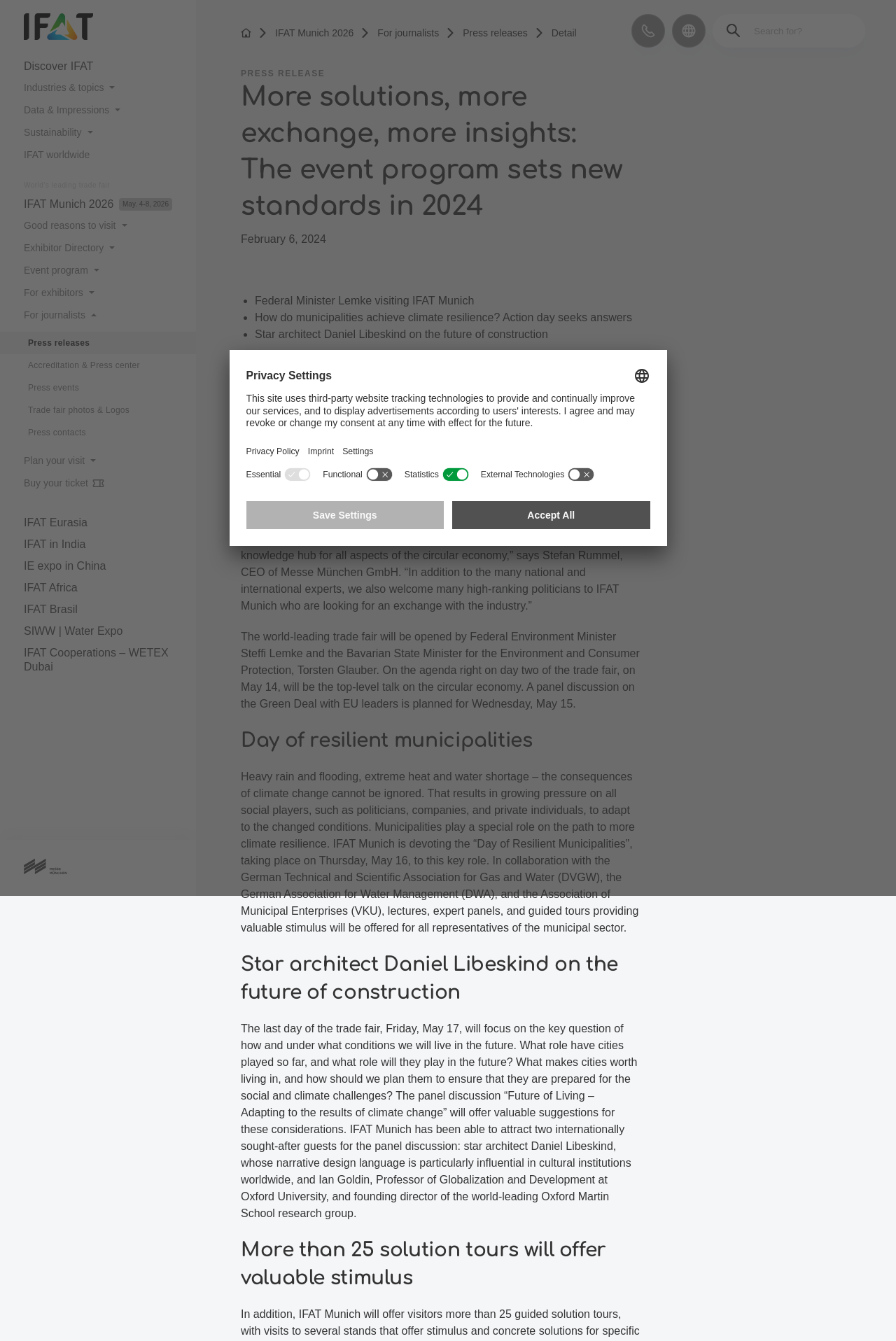Extract the main title from the webpage.

More solutions, more exchange, more insights: The event program sets new standards in 2024